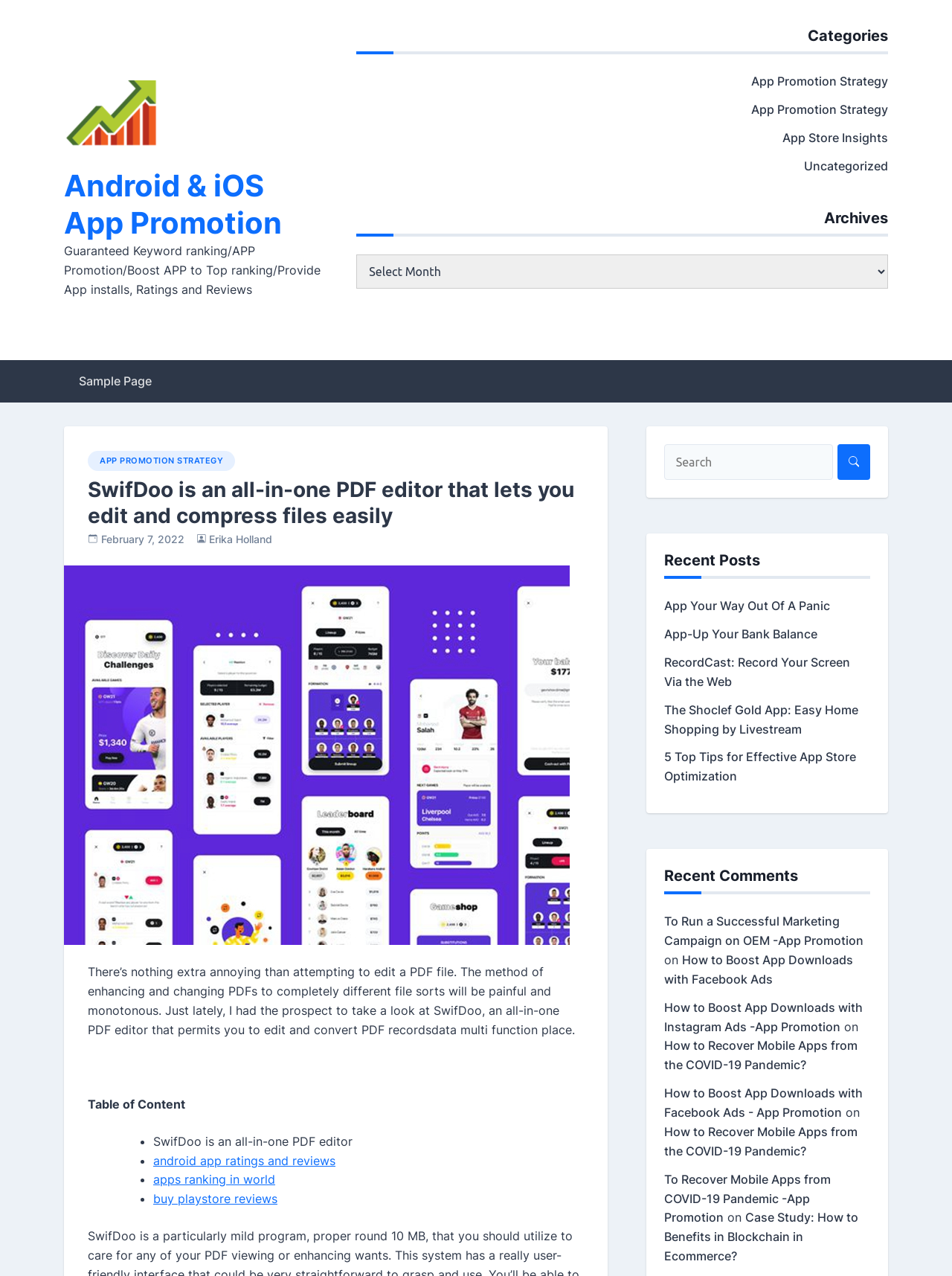Determine the bounding box coordinates for the clickable element required to fulfill the instruction: "Click the 'Android & iOS App Promotion' link". Provide the coordinates as four float numbers between 0 and 1, i.e., [left, top, right, bottom].

[0.067, 0.131, 0.296, 0.189]